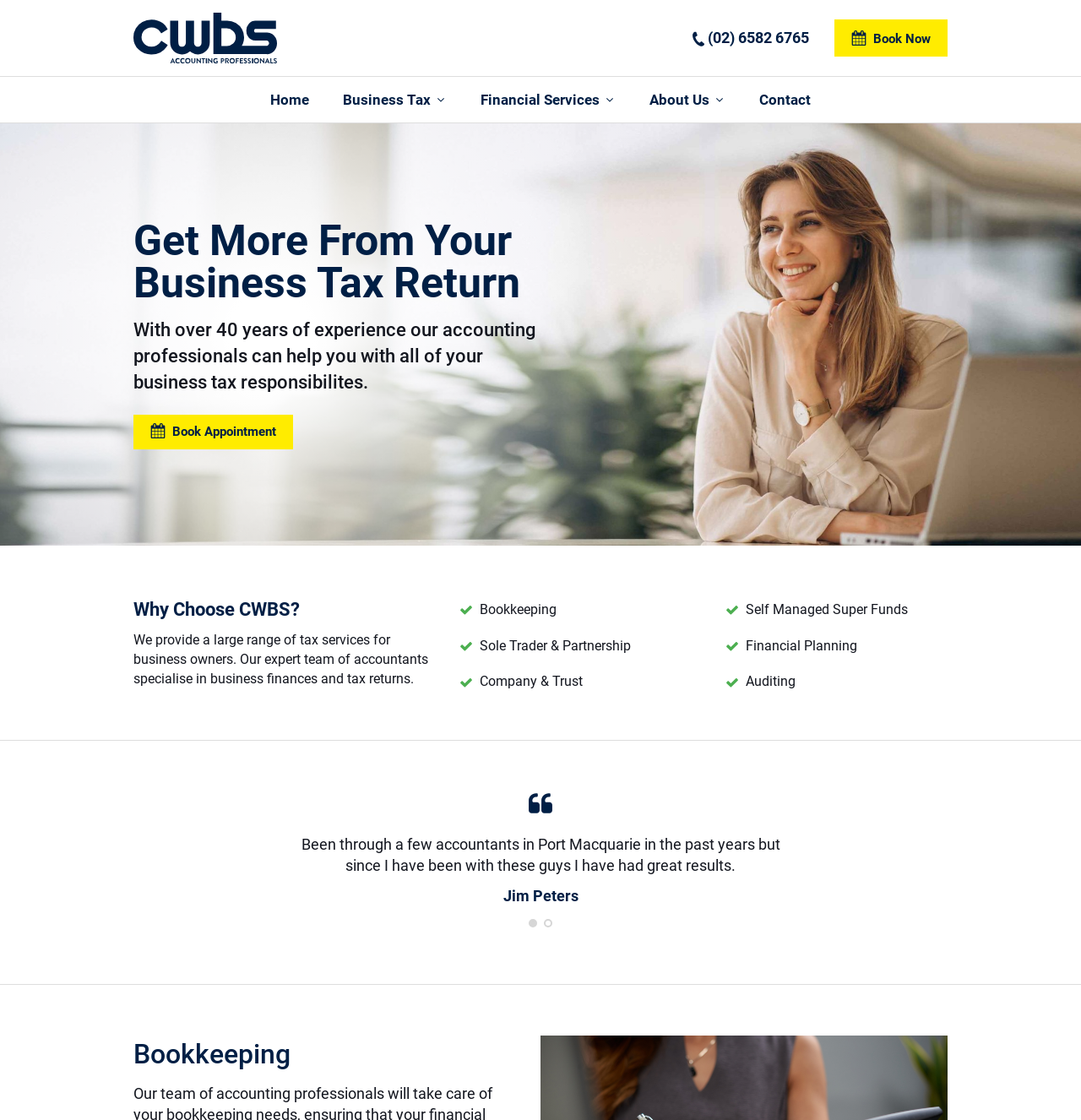Provide a thorough summary of the webpage.

The webpage is about CWBS Accountants, a leading business tax accounting firm in Port Macquarie. At the top, there is a navigation menu with links to "Home", "Business Tax", "Financial Services", "About Us", and "Contact". Below the navigation menu, there is a prominent call-to-action button "(02) 6582 6765" and another button "Book Now" on the right side.

The main content area is divided into several sections. The first section has a heading "Get More From Your Business Tax Return" and a brief description of the firm's expertise in business tax returns. There is a "Book Appointment" button below the description.

The next section has a heading "Why Choose CWBS?" and a brief overview of the firm's services, including business finances and tax returns. Below this section, there are several checkmarks with corresponding services, including Bookkeeping, Sole Trader & Partnership, Company & Trust, Self Managed Super Funds, Financial Planning, and Auditing.

Further down, there are two testimonials from satisfied clients, Jim Peters and Daniel, with quote icons and their respective reviews.

At the bottom of the page, there is a section with a heading "Bookkeeping" and a brief description of the service.

Throughout the page, there are several blocks of text with random content, likely used as placeholders. These blocks do not appear to be relevant to the main content of the page.